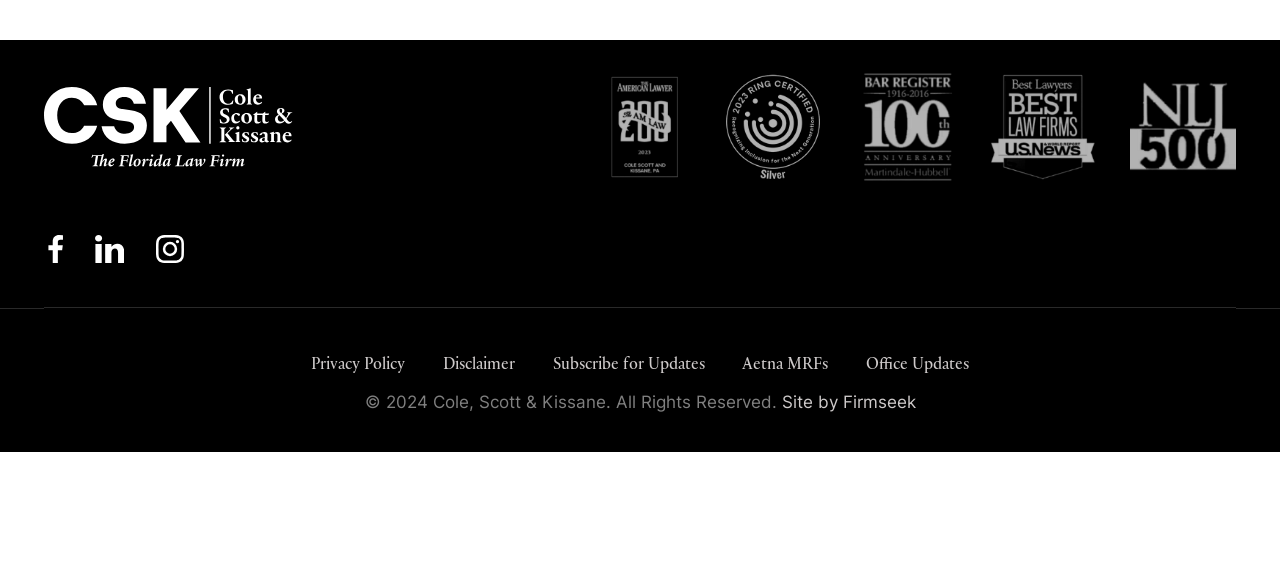How many social media links are present?
Based on the image, answer the question with as much detail as possible.

There are three social media links present on the webpage, which are Facebook, Linkedin, and Instagram. These links are located below the law firm's name and have corresponding image elements.